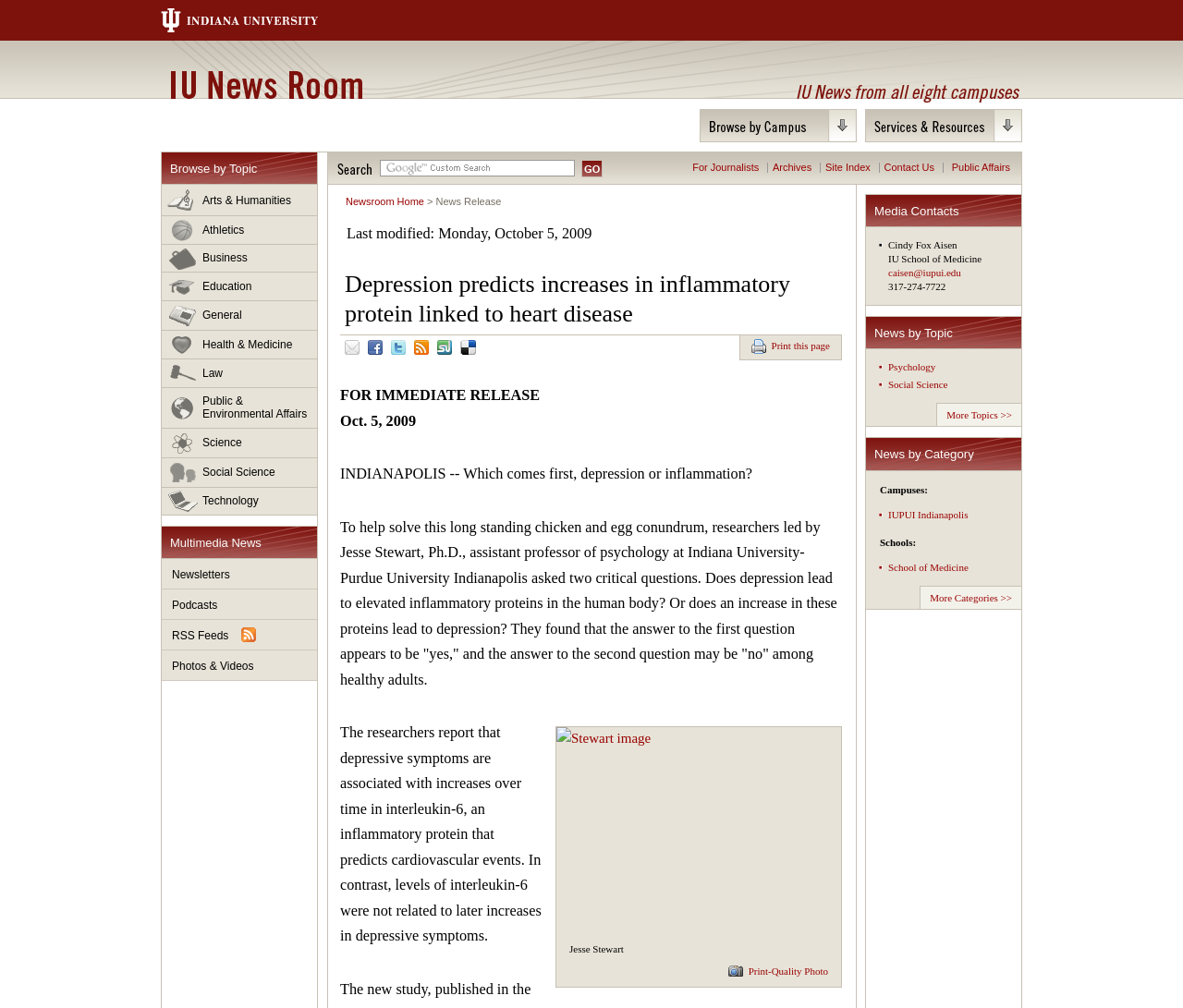Provide a short answer to the following question with just one word or phrase: What is the date of the news release?

Oct. 5, 2009